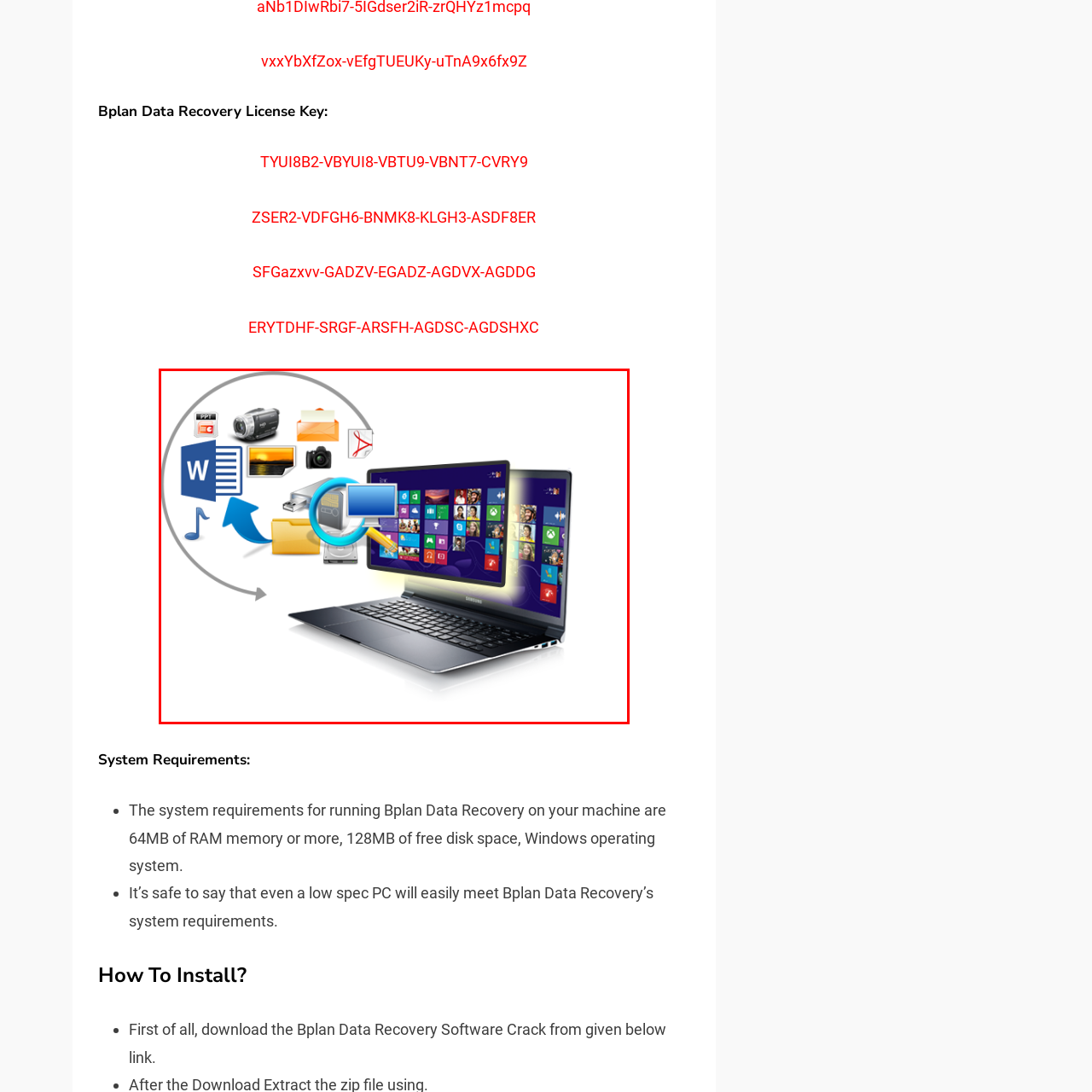Provide an in-depth description of the image within the red bounding box.

The image illustrates the features of the Bplan Data Recovery Software, emphasizing its ability to recover various types of lost files. It showcases a laptop with an animated interface displaying various icons representing different file types, such as documents, images, and videos, indicating that it can retrieve a wide array of data from devices. The soft, circular arrow suggests a data recovery process, reinforcing the idea of restoring files to the computer. This visual representation aligns with the description of the software, which is part of the Bplan Data Recovery Software Full Crack section, providing users with a comprehensive tool for data recovery needs.